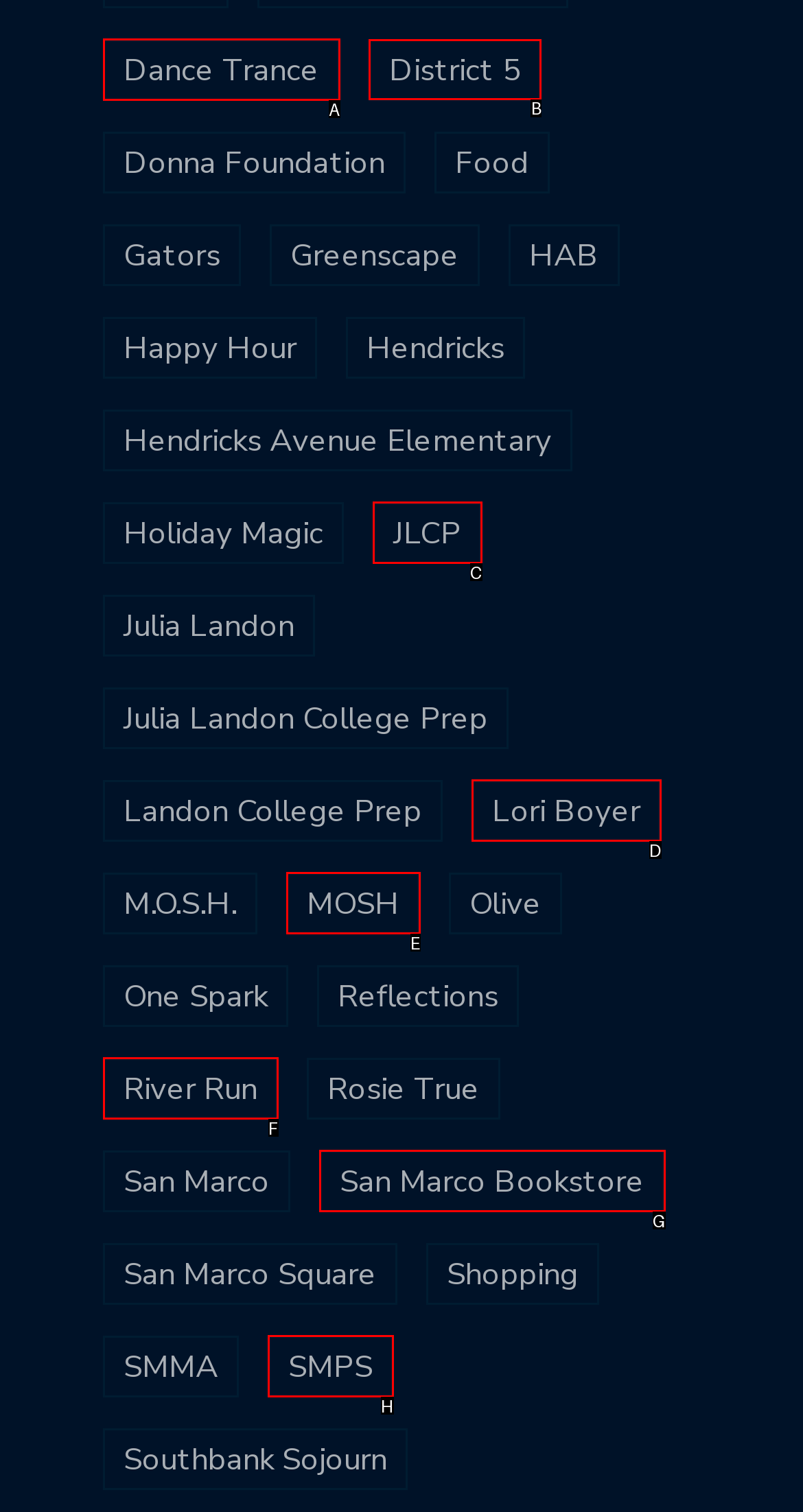Identify which lettered option to click to carry out the task: Explore District 5. Provide the letter as your answer.

B